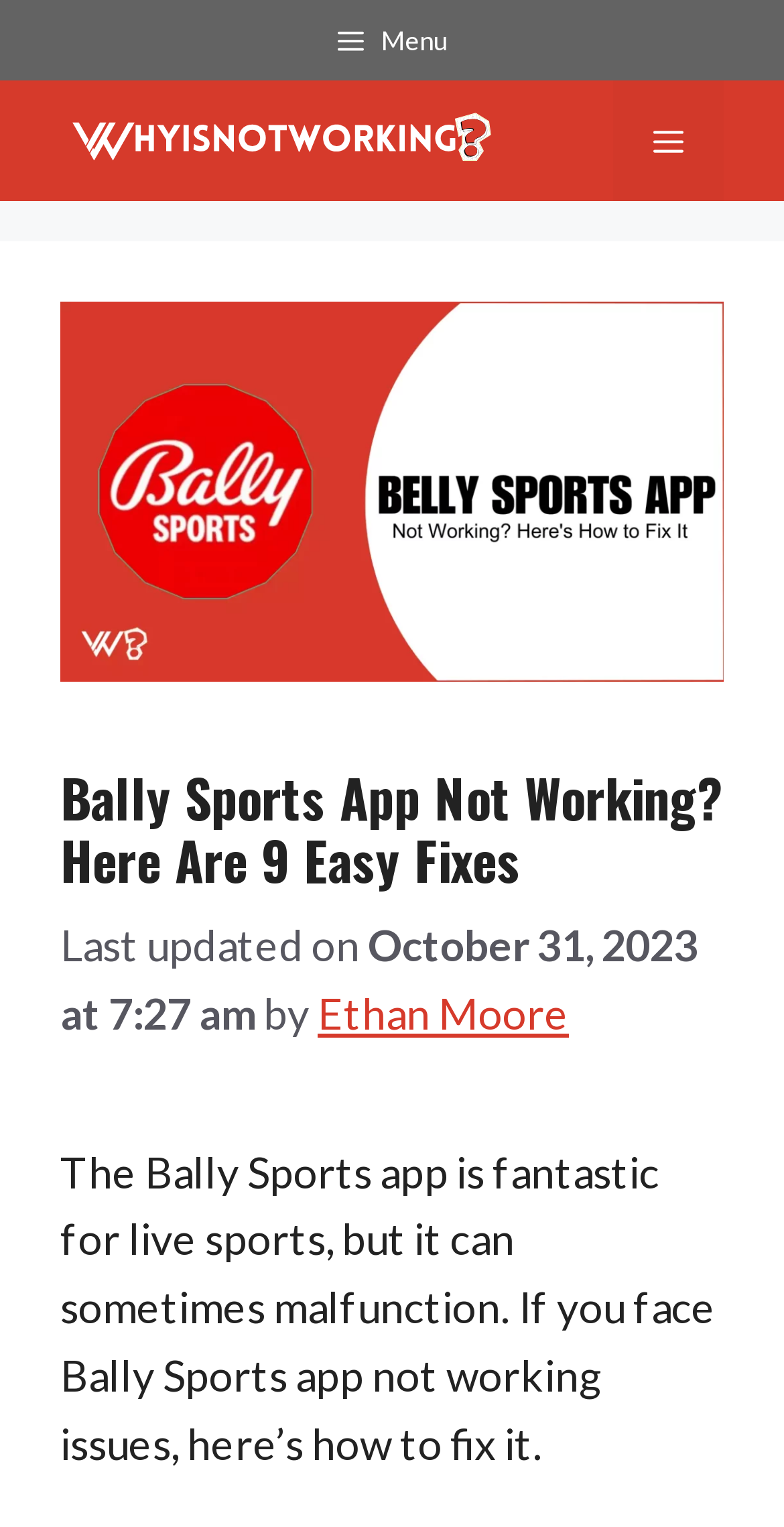What is the purpose of the article?
Answer with a single word or phrase by referring to the visual content.

Troubleshooting